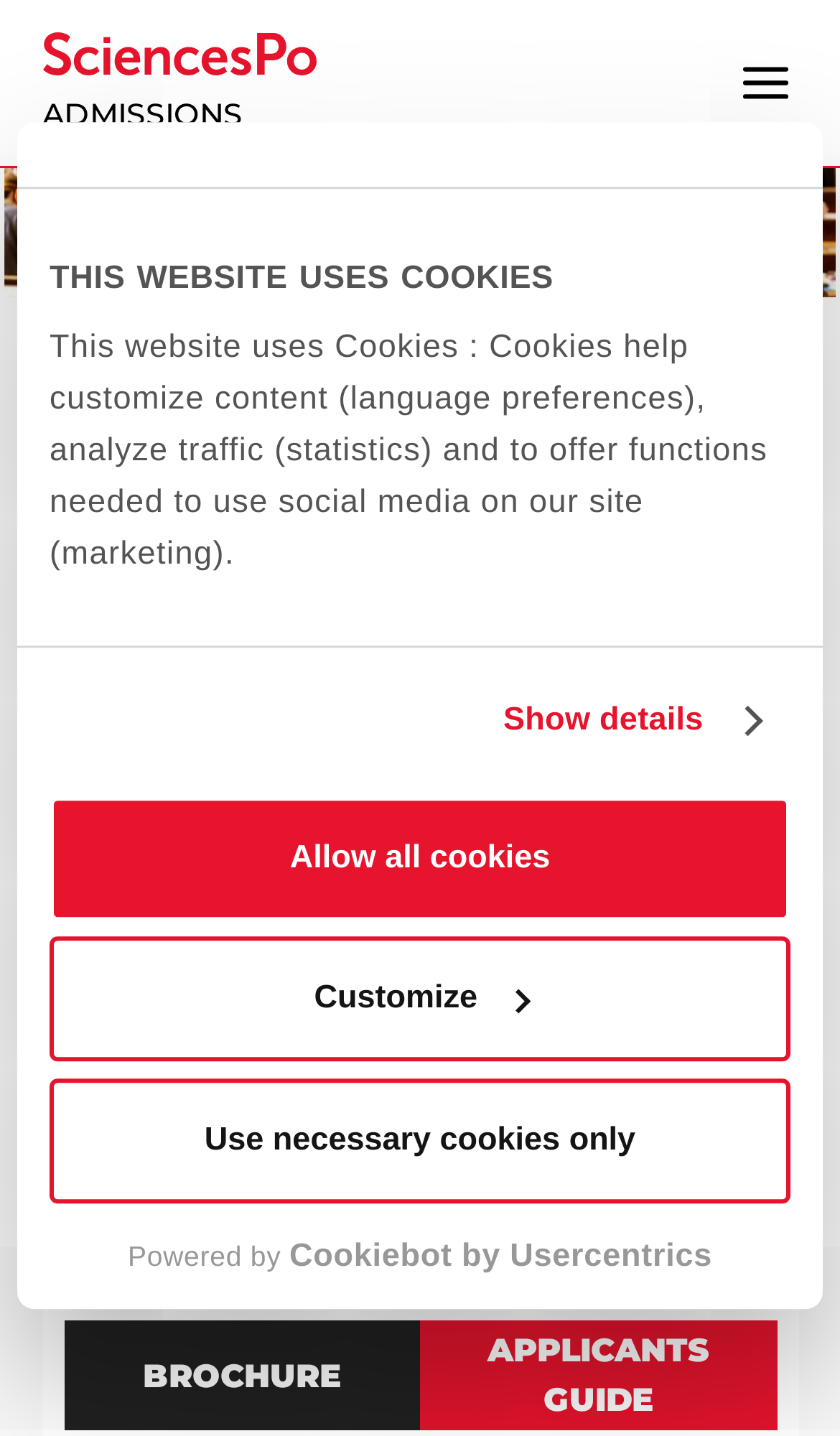Please locate the bounding box coordinates of the element that should be clicked to complete the given instruction: "Go to Home".

[0.076, 0.237, 0.219, 0.277]